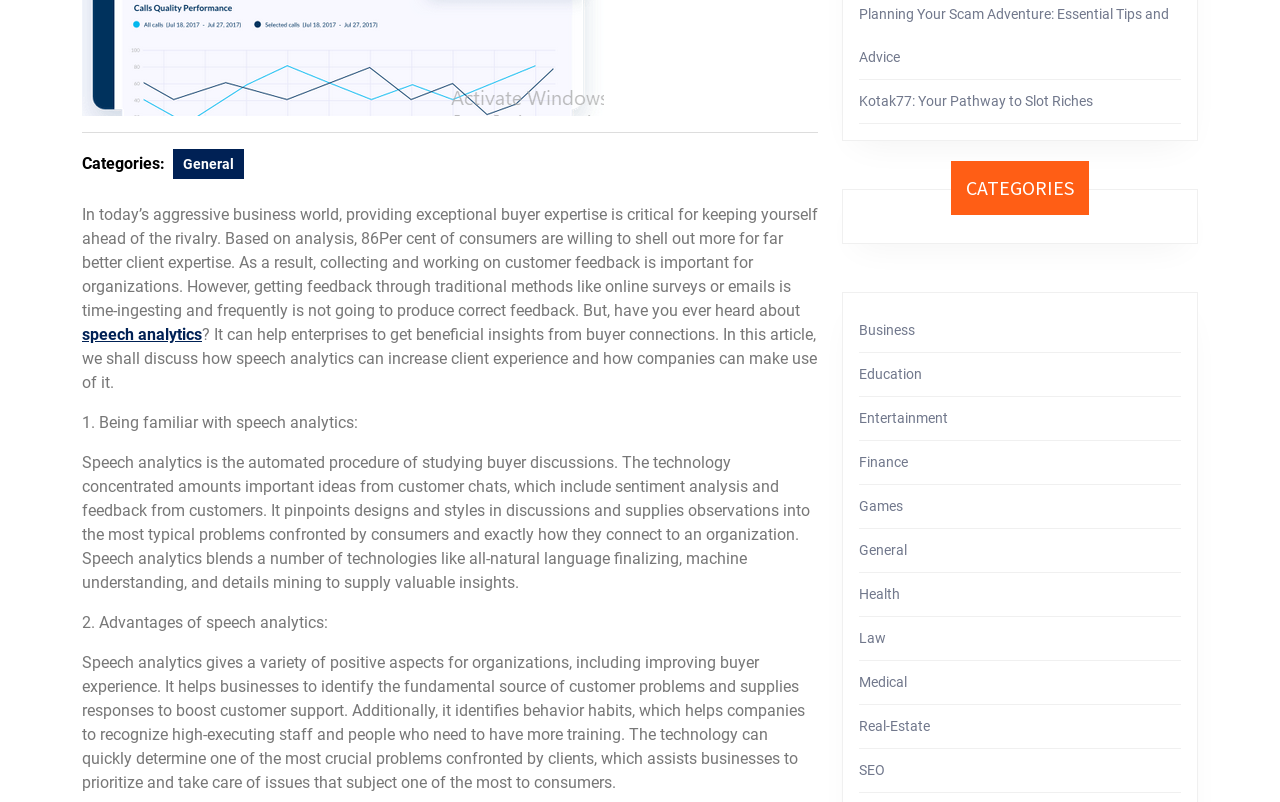Based on the element description Real-Estate, identify the bounding box of the UI element in the given webpage screenshot. The coordinates should be in the format (top-left x, top-left y, bottom-right x, bottom-right y) and must be between 0 and 1.

[0.671, 0.895, 0.727, 0.915]